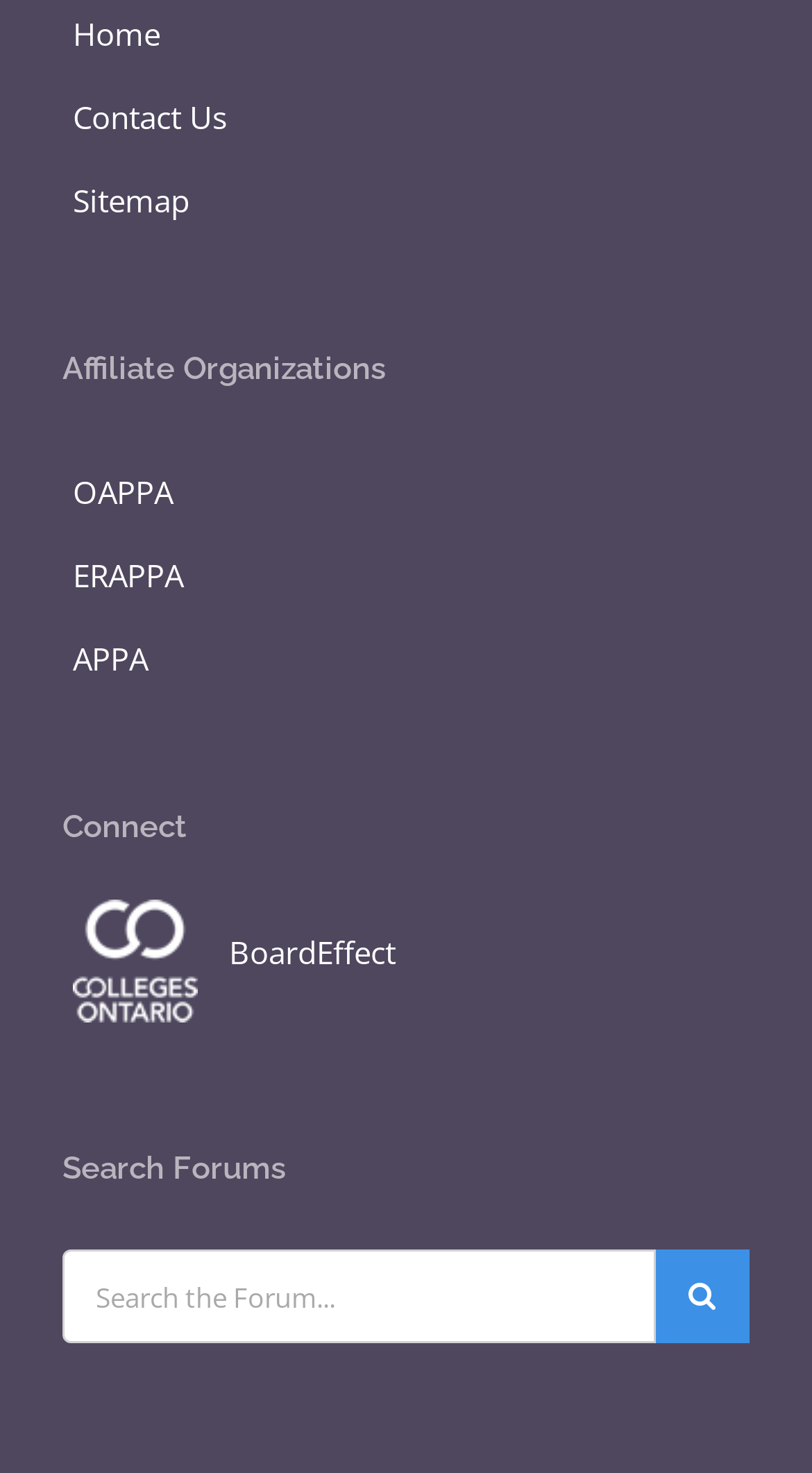Please identify the bounding box coordinates of the element on the webpage that should be clicked to follow this instruction: "visit OAPPA". The bounding box coordinates should be given as four float numbers between 0 and 1, formatted as [left, top, right, bottom].

[0.09, 0.313, 0.91, 0.355]